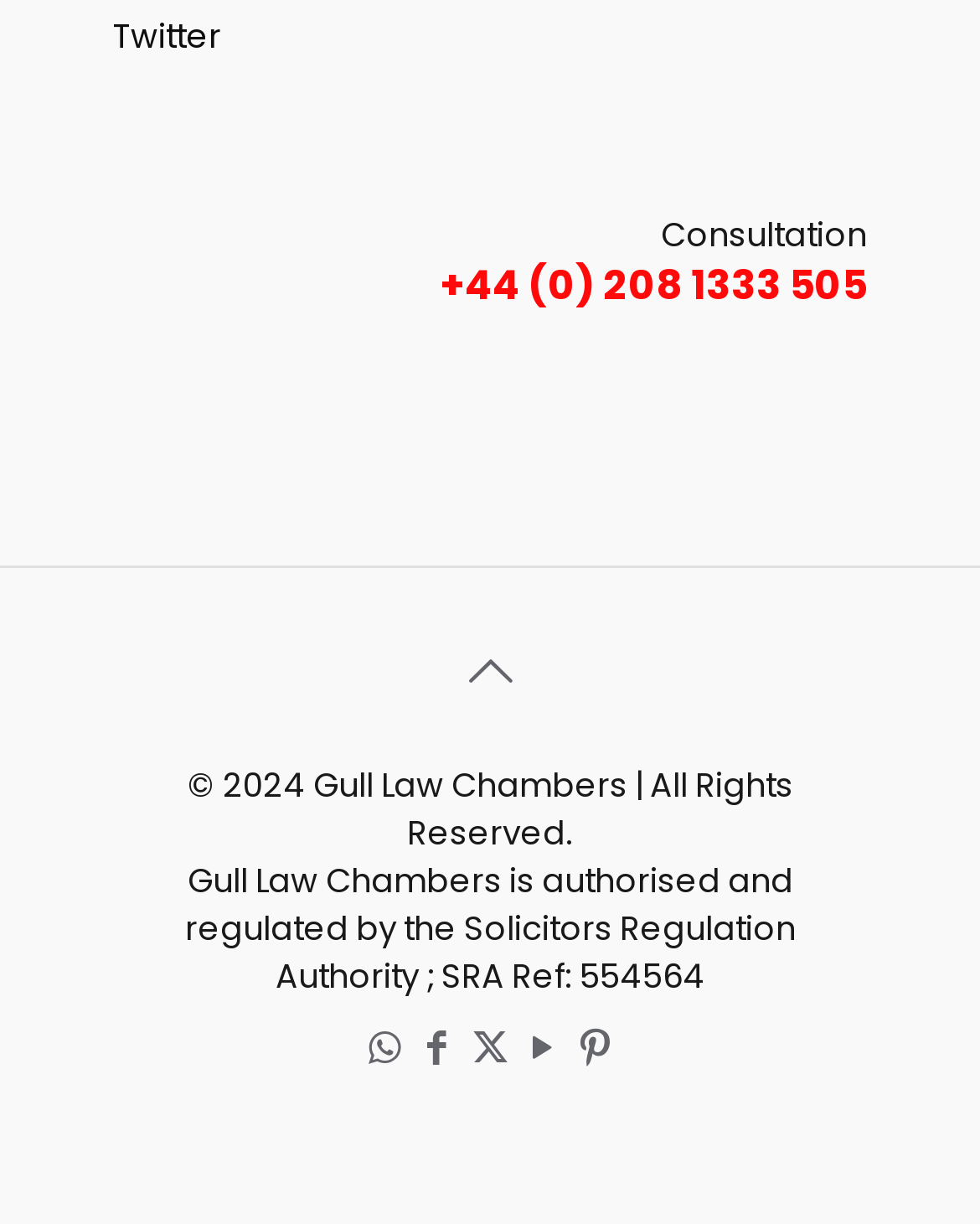What is the phone number for consultation?
Please use the image to provide an in-depth answer to the question.

I found the phone number by looking at the heading element that contains the text '+44 (0) 208 1333 505', which is located below the 'Consultation' heading.